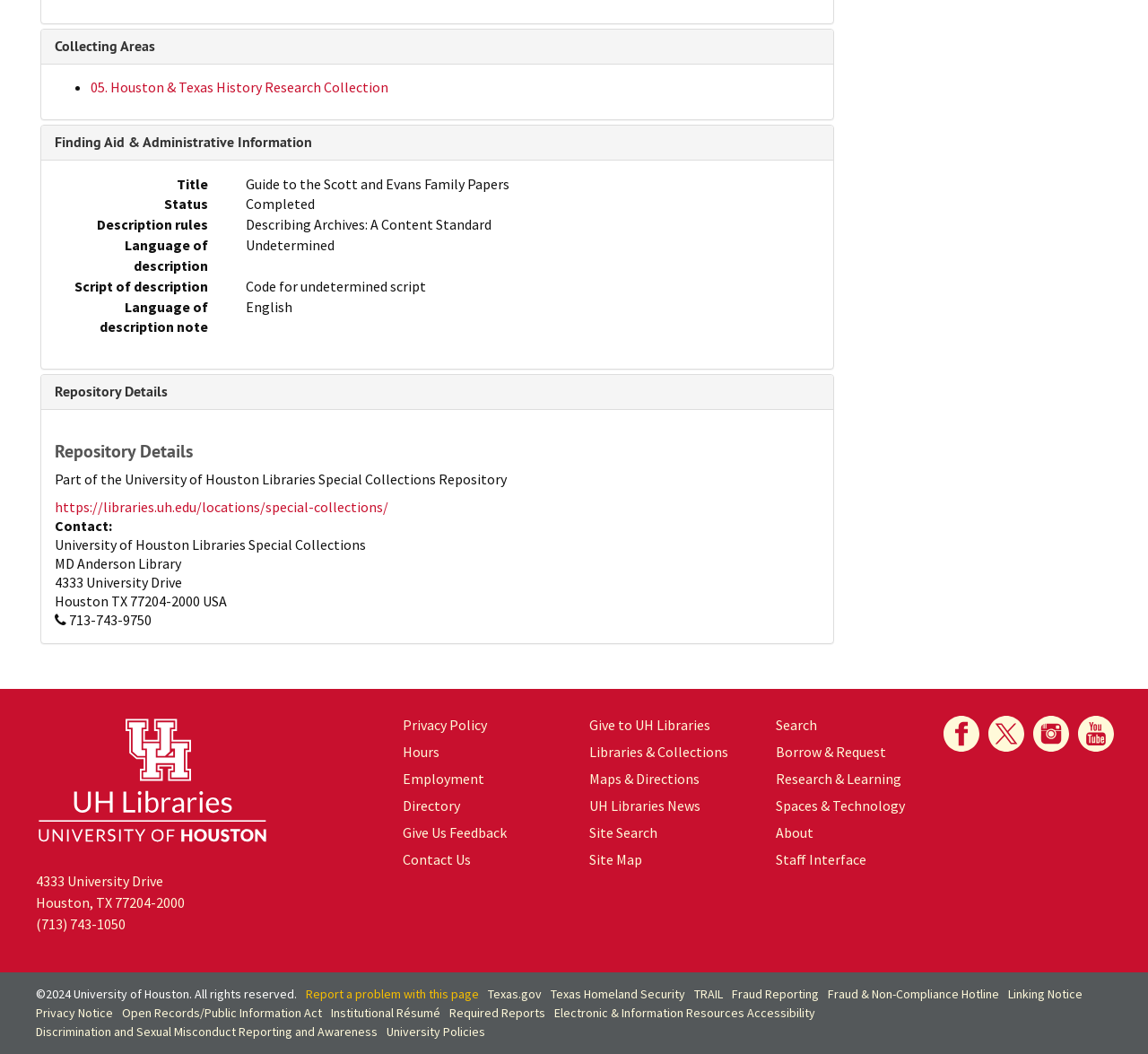Find and specify the bounding box coordinates that correspond to the clickable region for the instruction: "Expand 'Finding Aid & Administrative Information'".

[0.048, 0.126, 0.272, 0.144]